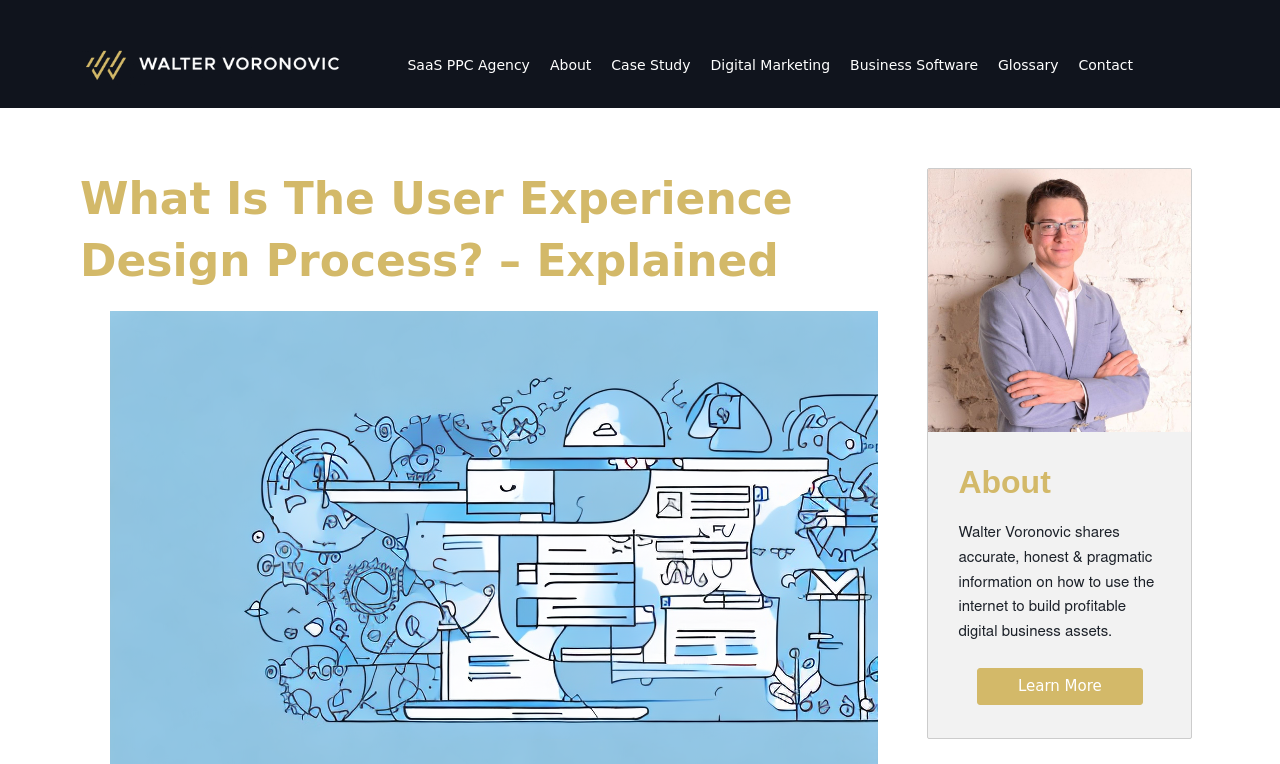Utilize the details in the image to give a detailed response to the question: What is the name of the person mentioned on the page?

I found the name 'Walter Voronovic' in the StaticText element with ID 719, which is located below the heading 'About'.